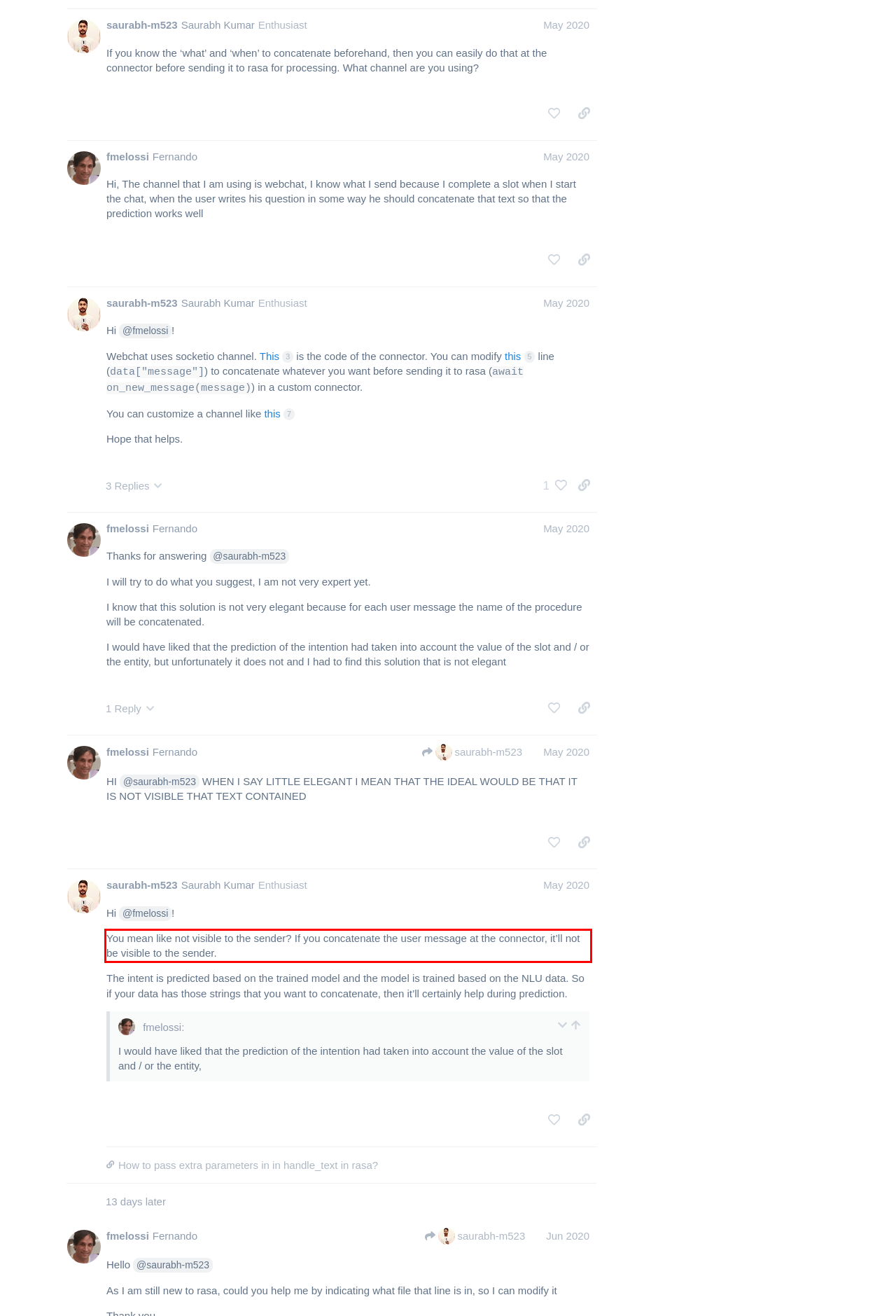Please examine the screenshot of the webpage and read the text present within the red rectangle bounding box.

You mean like not visible to the sender? If you concatenate the user message at the connector, it’ll not be visible to the sender.